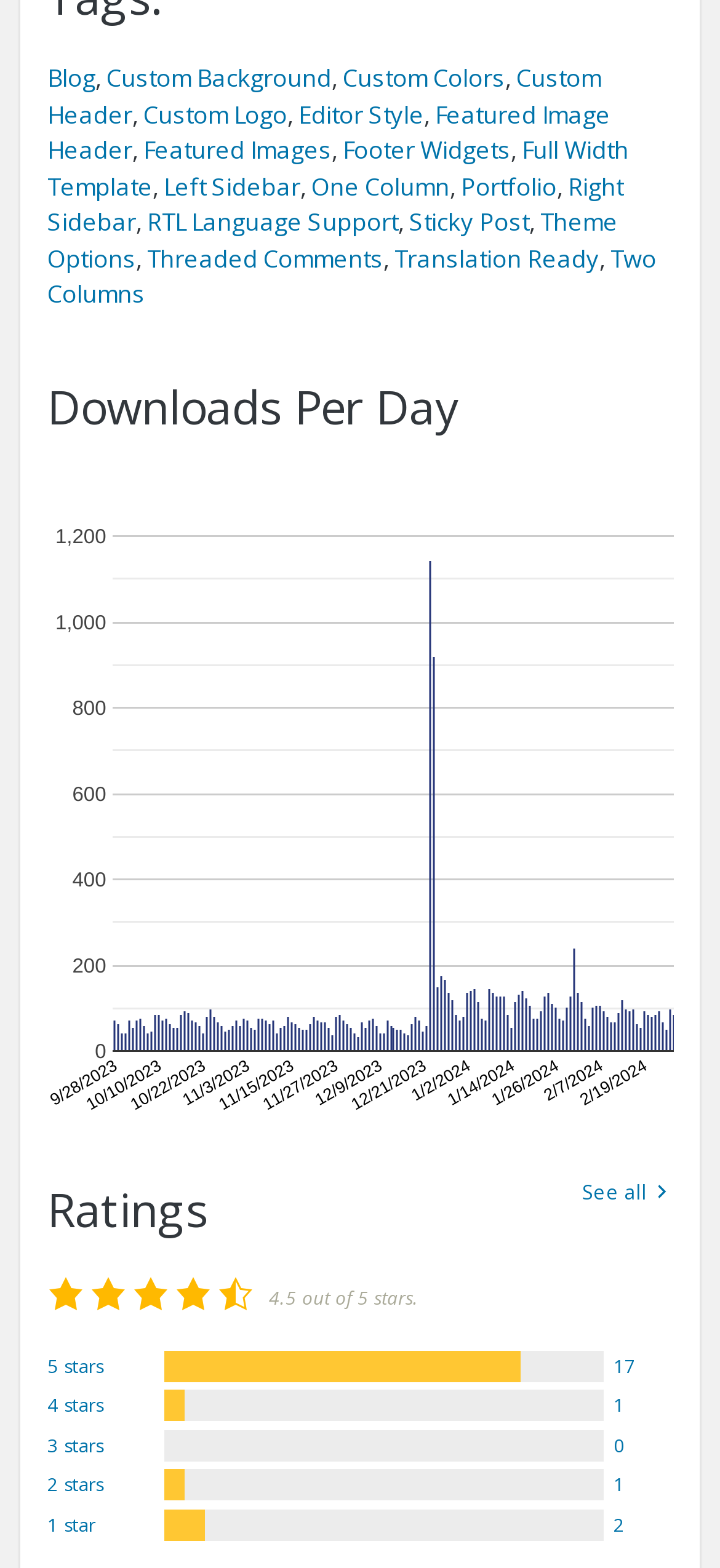Answer the following query concisely with a single word or phrase:
What is the highest rating?

5 stars